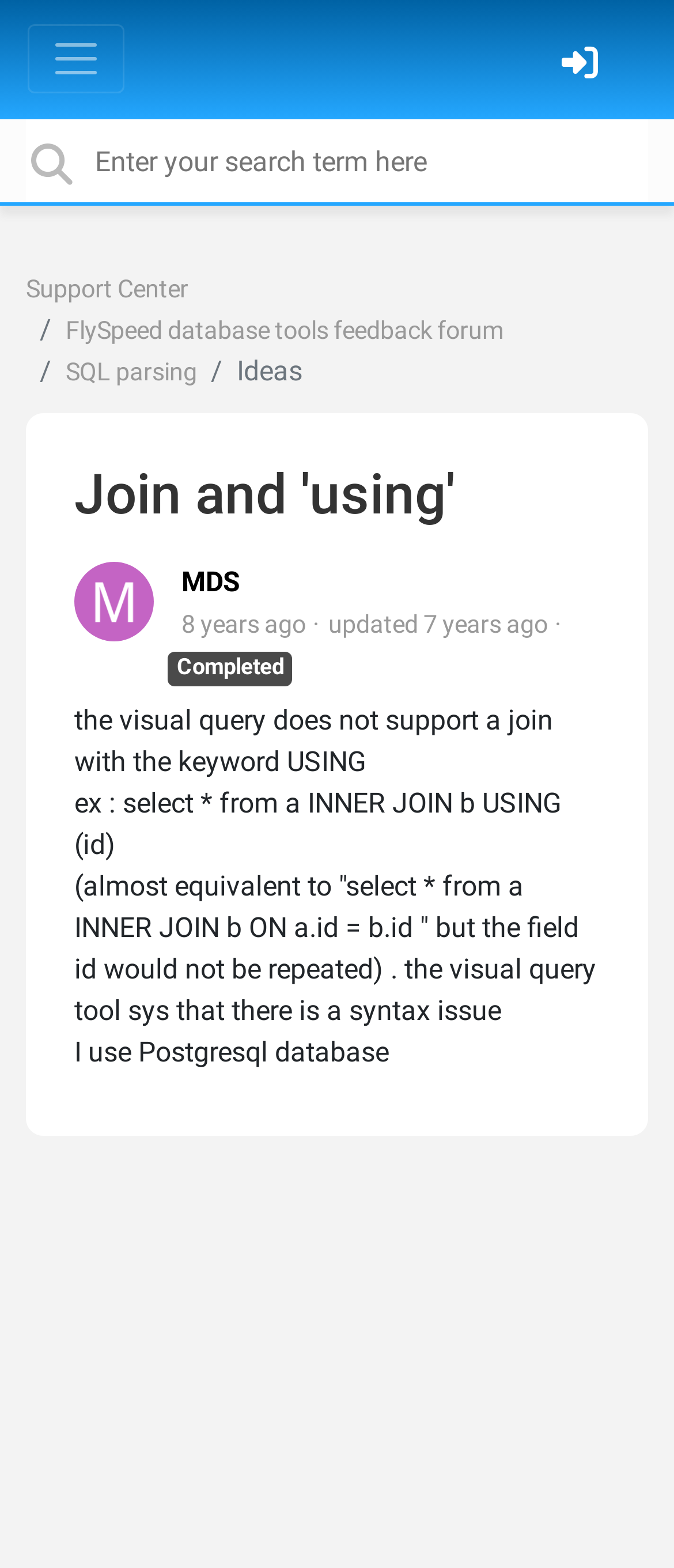Find the bounding box coordinates of the element I should click to carry out the following instruction: "Check FAQs".

None